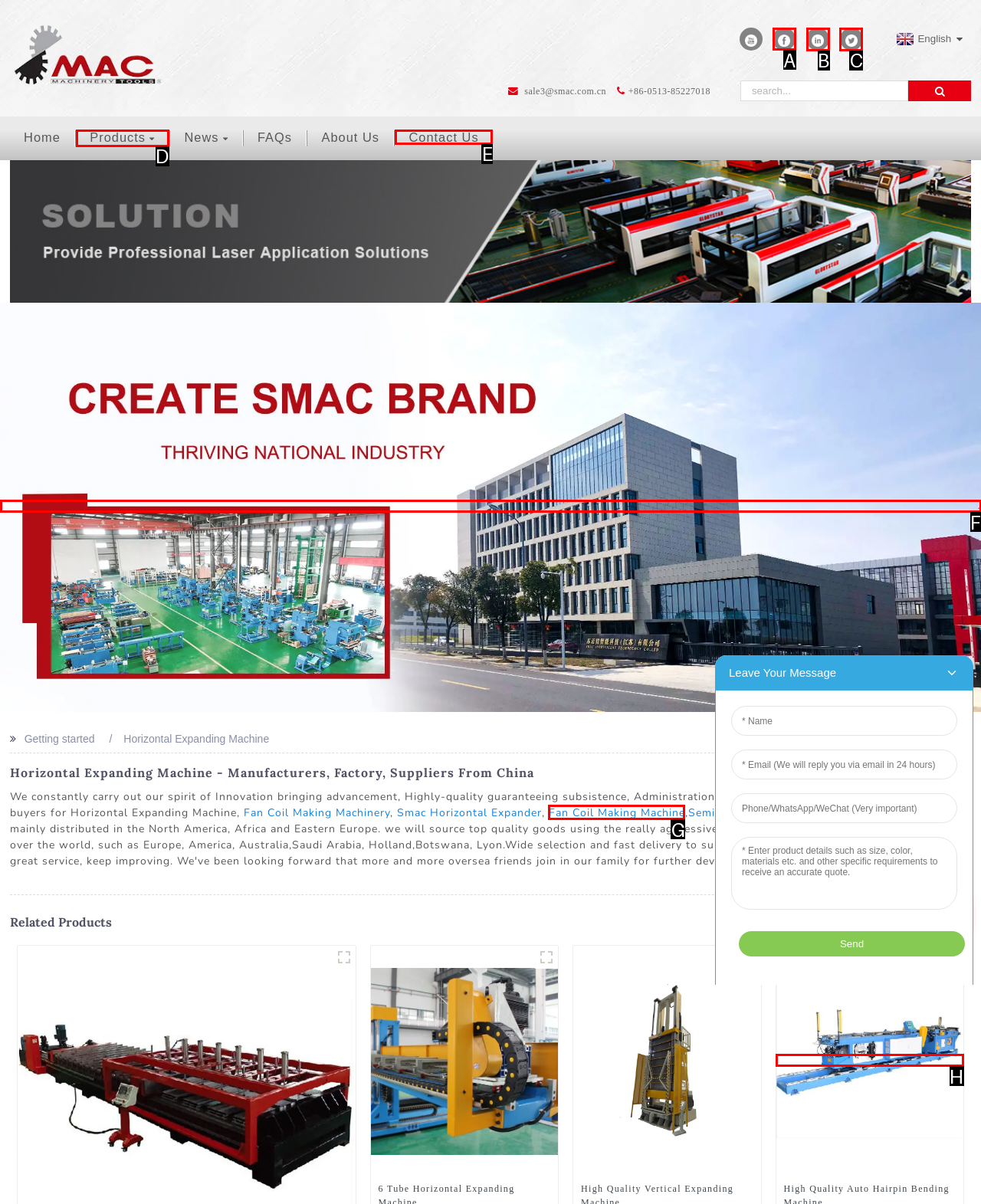Select the HTML element that should be clicked to accomplish the task: Visit the Facebook page Reply with the corresponding letter of the option.

A